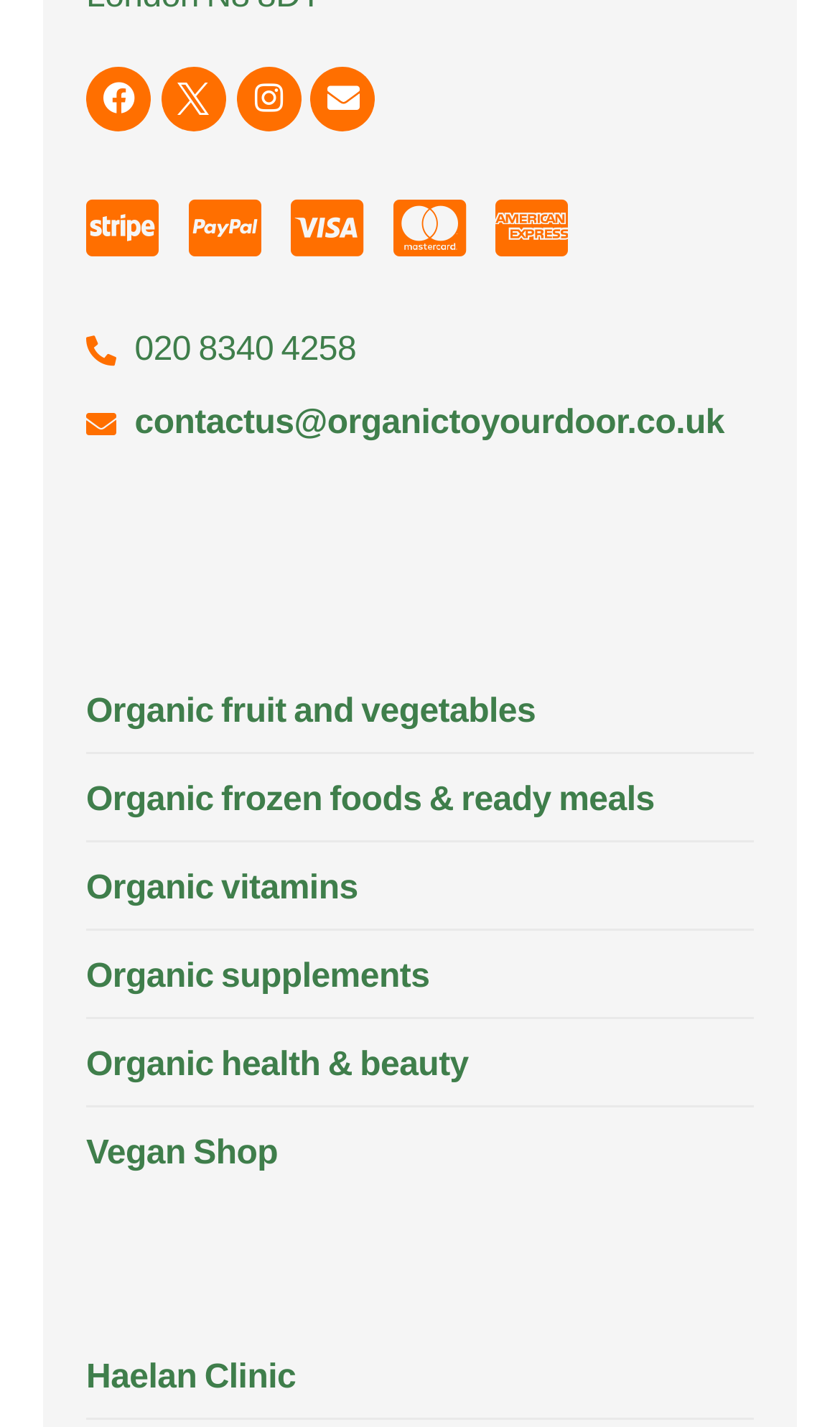Based on the image, please elaborate on the answer to the following question:
What is the phone number for contact?

I found the phone number '020 8340 4258' displayed on the webpage, which is likely the contact number for the website.